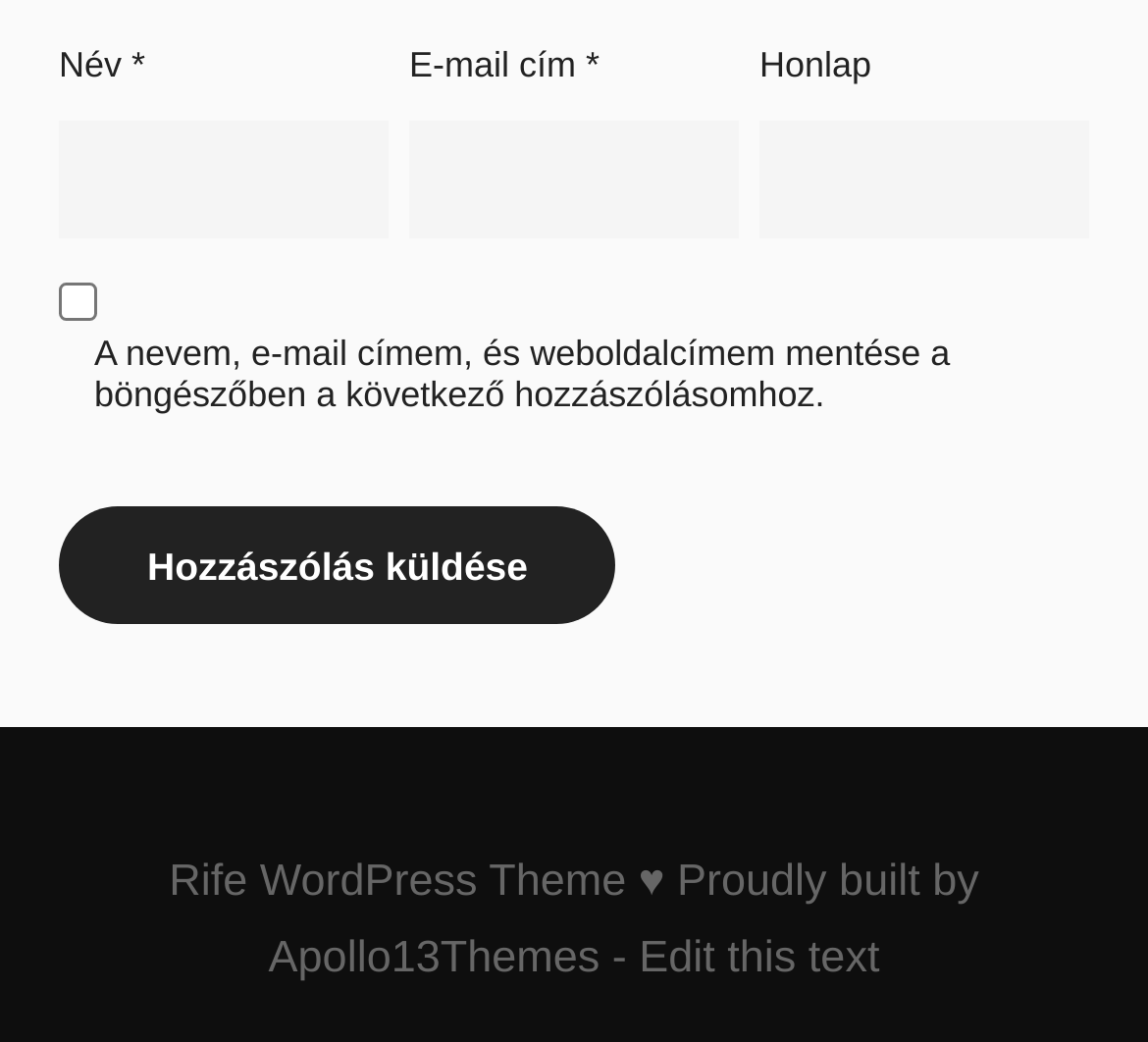What is the purpose of the checkbox?
Using the information from the image, give a concise answer in one word or a short phrase.

Save info for next comment